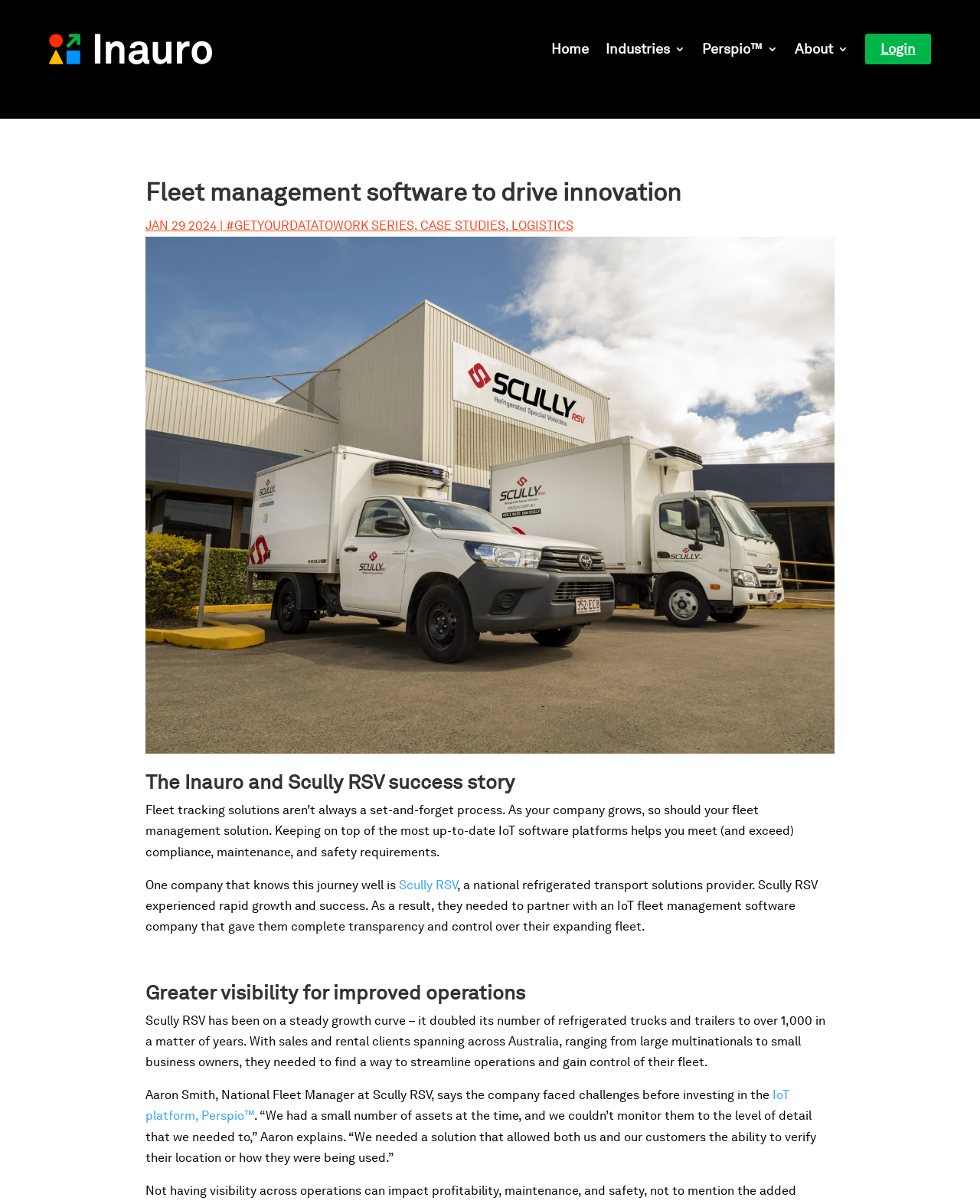Identify the primary heading of the webpage and provide its text.

Find the right fleet management software for your business